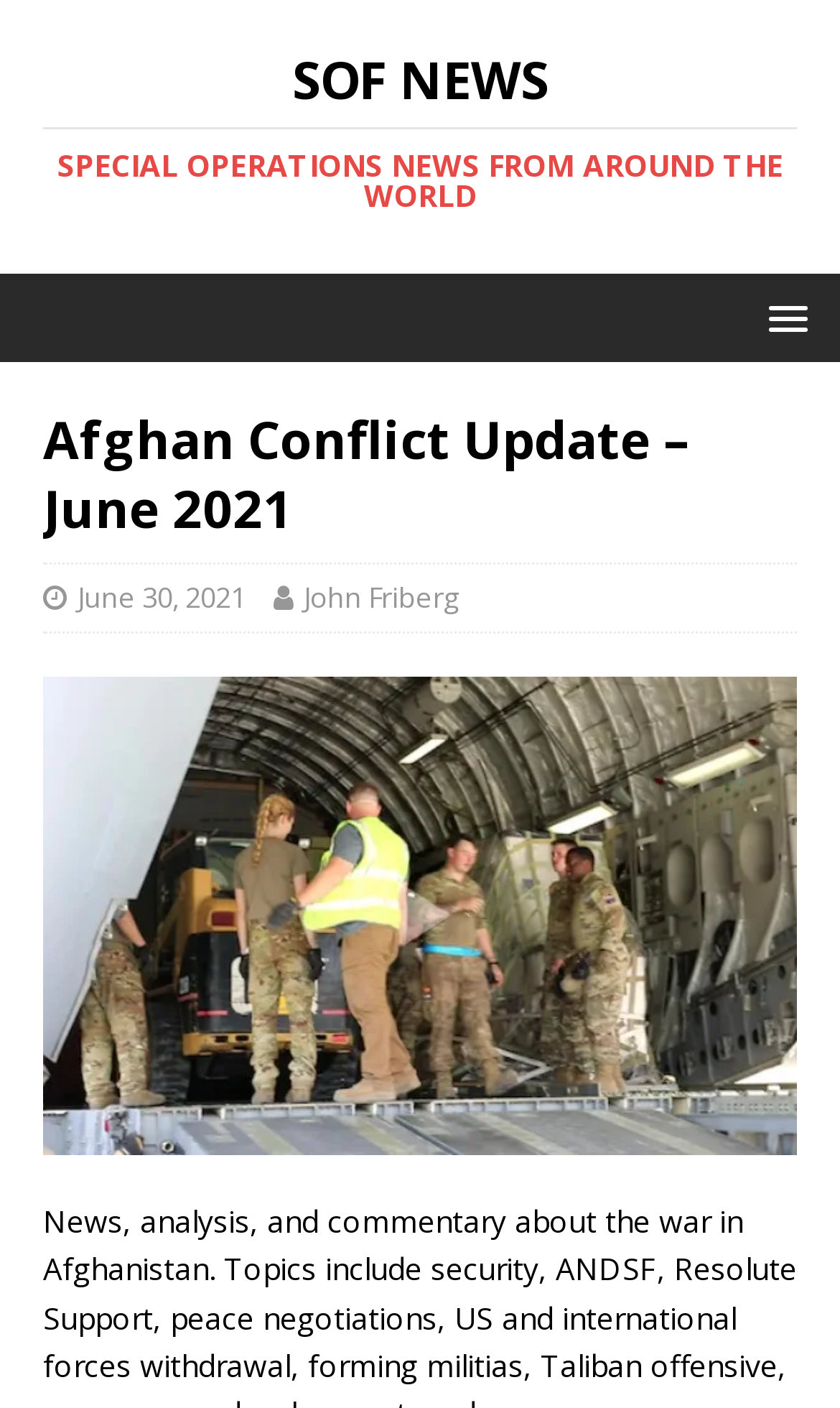Give a concise answer of one word or phrase to the question: 
Who is the author of the latest article?

John Friberg